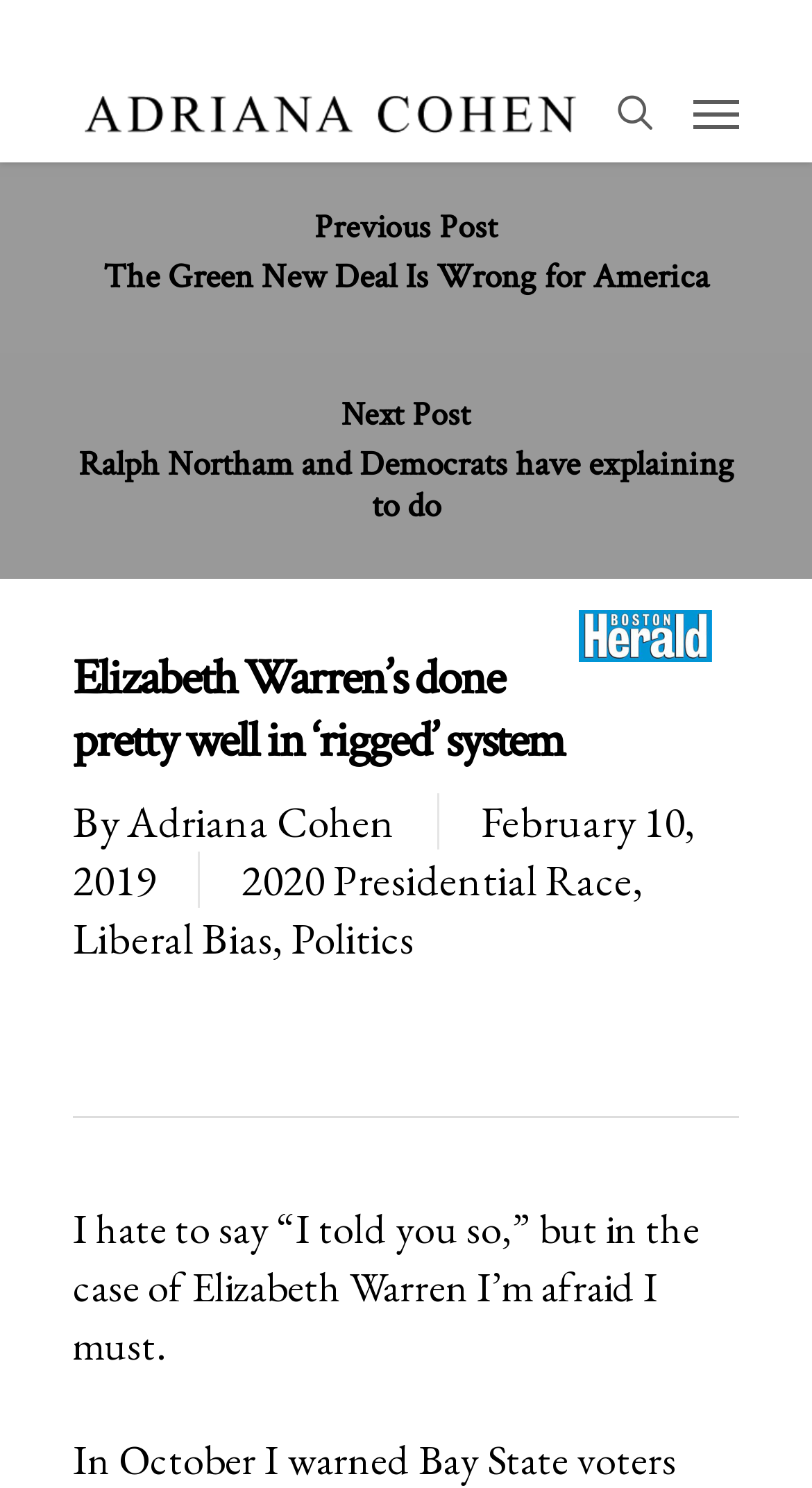What is the date of this article?
Using the image as a reference, give a one-word or short phrase answer.

February 10, 2019